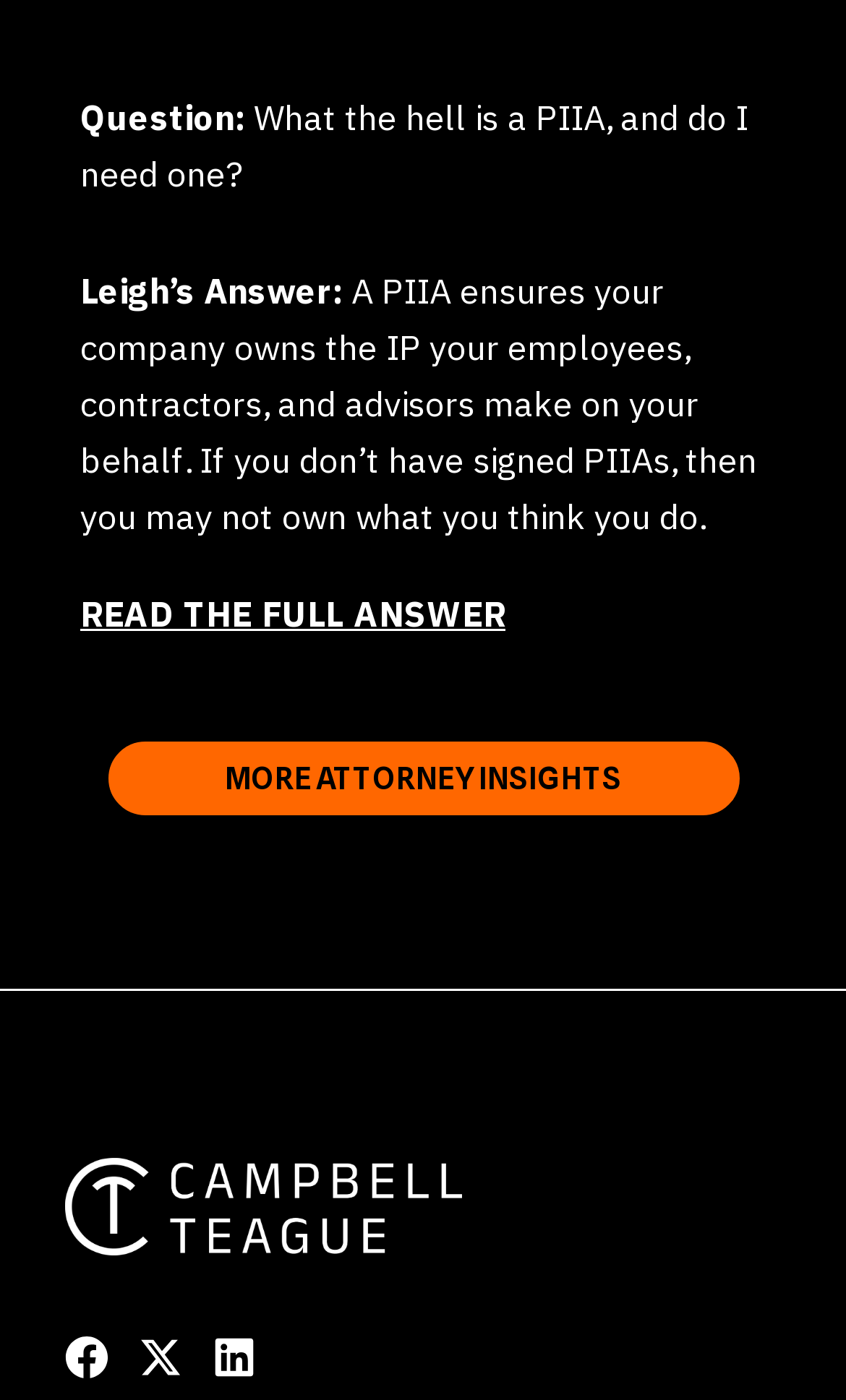What does PIIA stand for?
Answer with a single word or phrase, using the screenshot for reference.

Proprietary Information and Invention Agreement